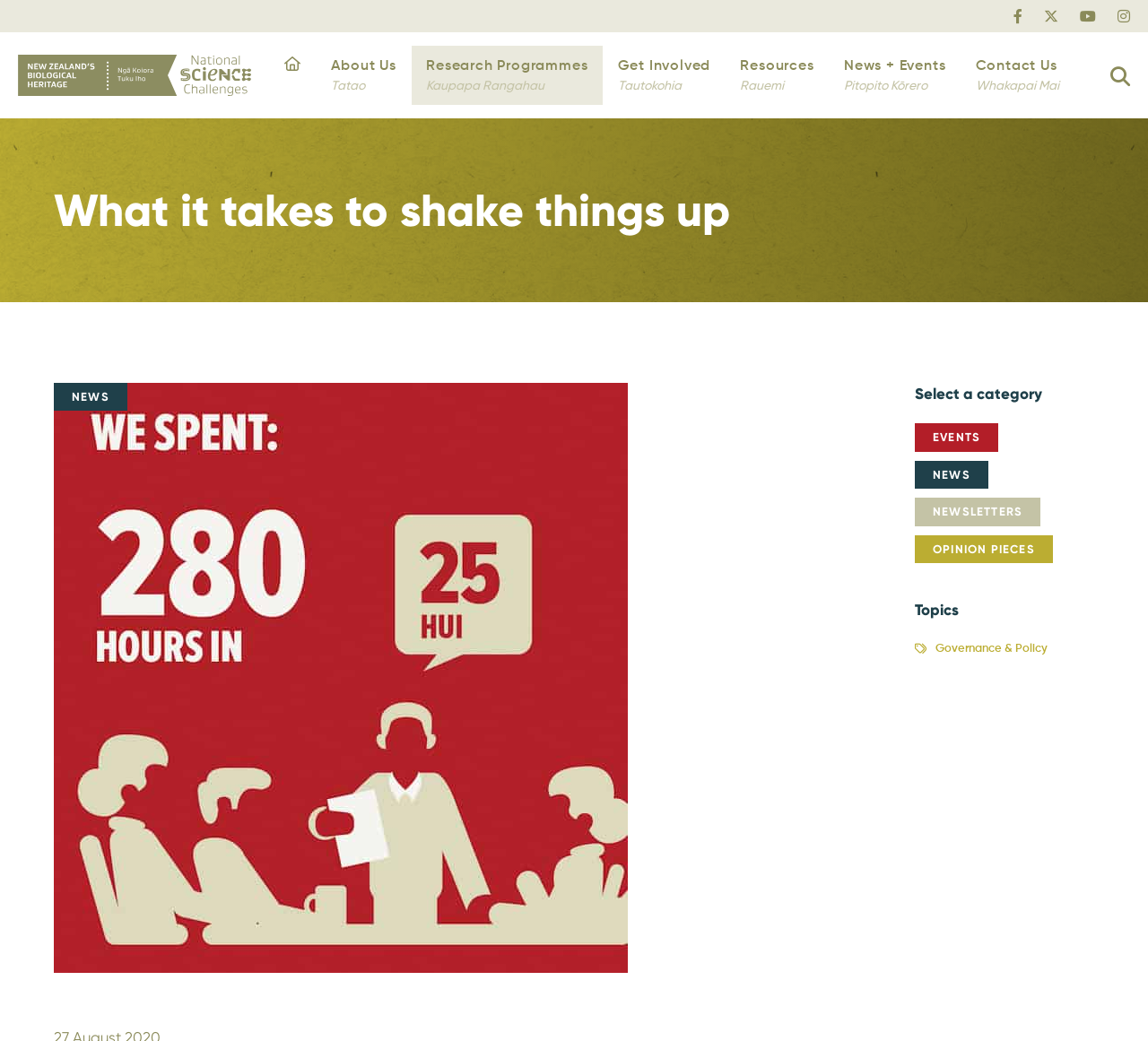Show me the bounding box coordinates of the clickable region to achieve the task as per the instruction: "View News and Events".

[0.722, 0.044, 0.837, 0.101]